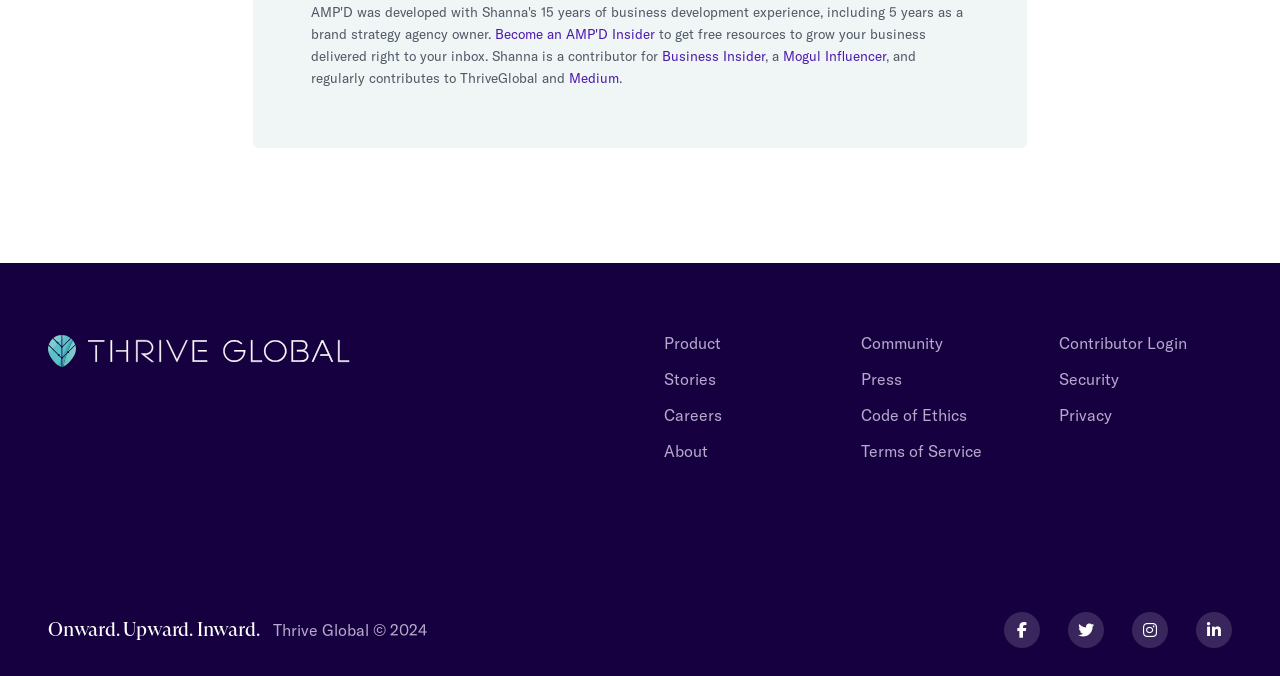Using a single word or phrase, answer the following question: 
What is the name of the contributor for Business Insider?

Shanna